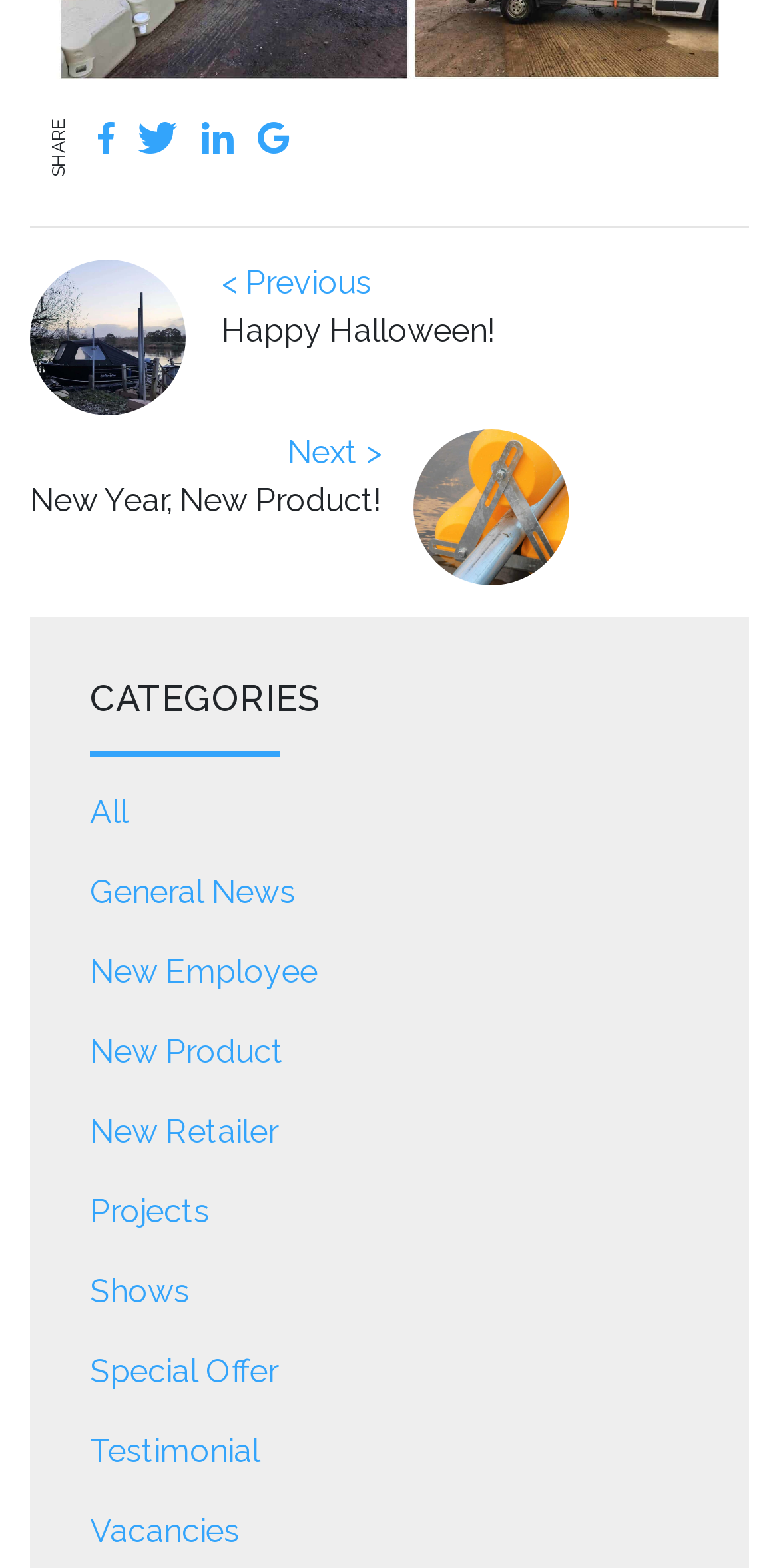Pinpoint the bounding box coordinates of the area that should be clicked to complete the following instruction: "Read New Year, New Product! news". The coordinates must be given as four float numbers between 0 and 1, i.e., [left, top, right, bottom].

[0.038, 0.273, 0.736, 0.373]